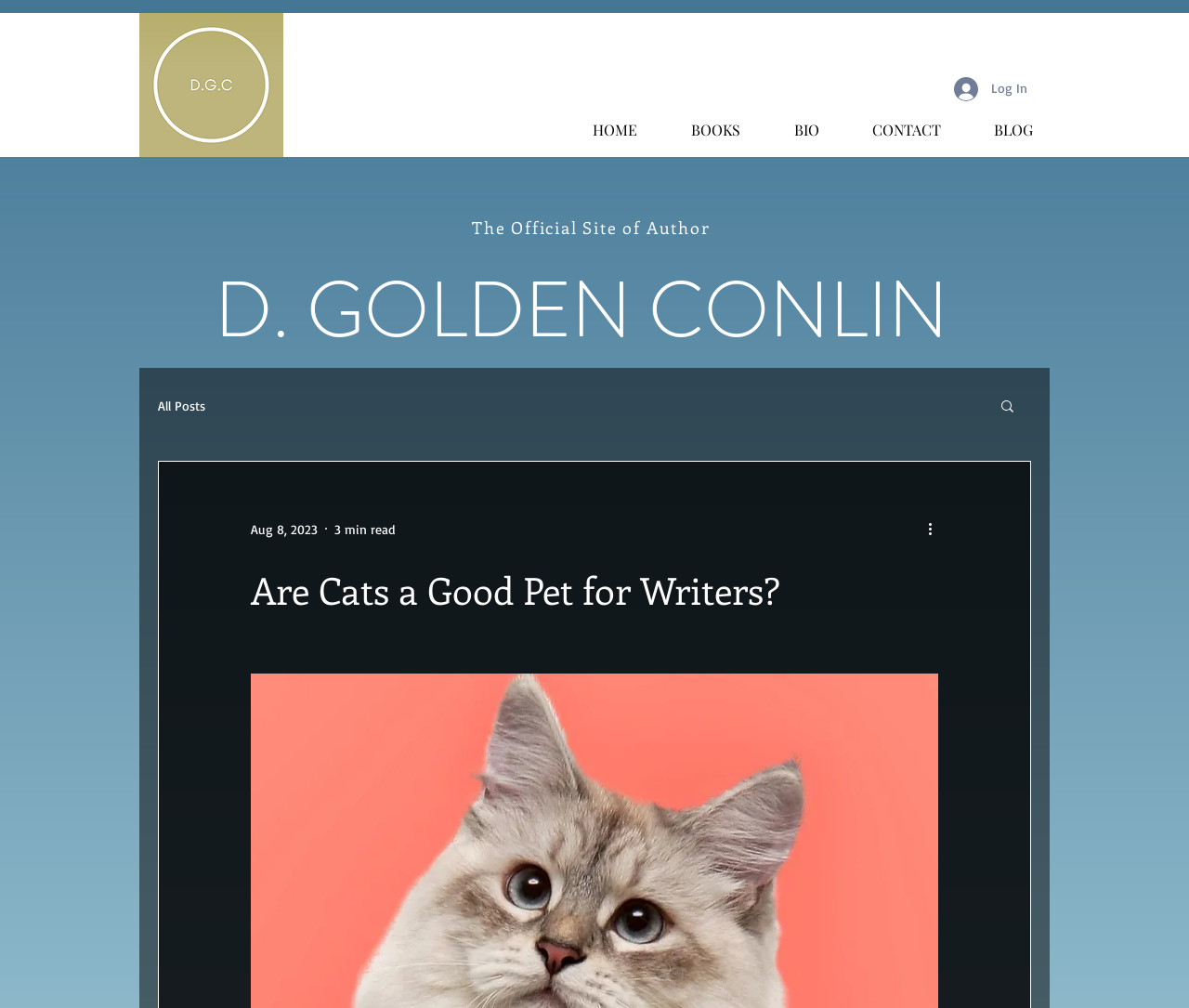Bounding box coordinates must be specified in the format (top-left x, top-left y, bottom-right x, bottom-right y). All values should be floating point numbers between 0 and 1. What are the bounding box coordinates of the UI element described as: BLOG

[0.805, 0.107, 0.883, 0.134]